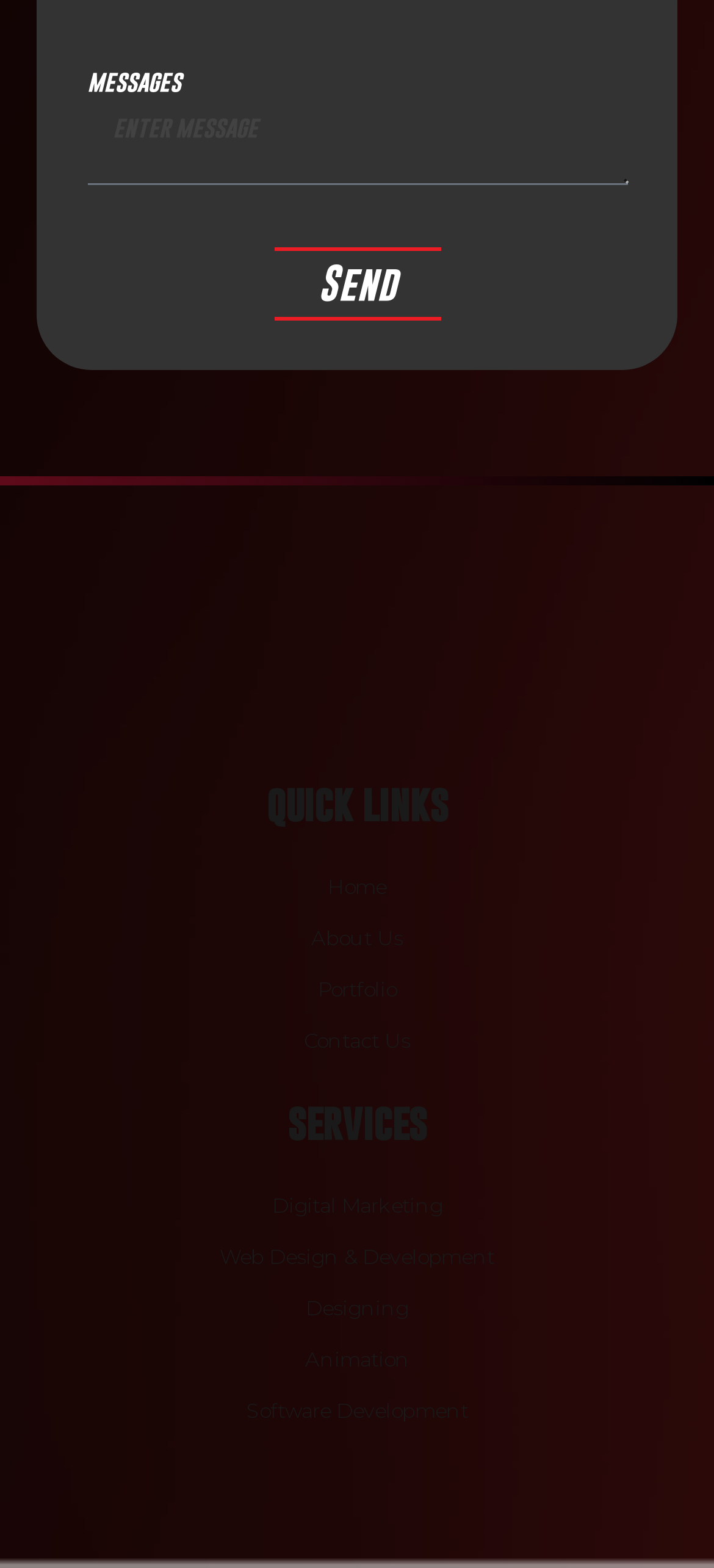Specify the bounding box coordinates of the area to click in order to follow the given instruction: "send a message."

[0.383, 0.158, 0.617, 0.204]